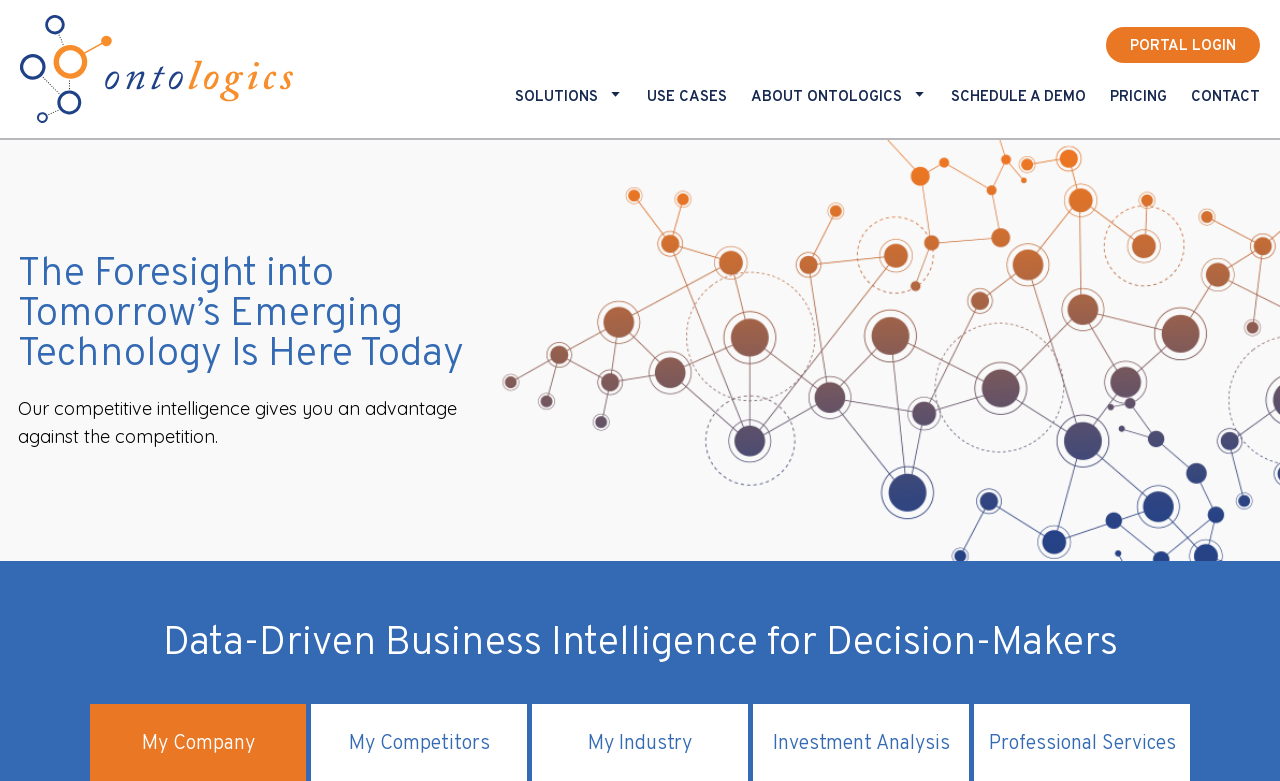Please find and report the bounding box coordinates of the element to click in order to perform the following action: "Click the logo". The coordinates should be expressed as four float numbers between 0 and 1, in the format [left, top, right, bottom].

[0.016, 0.019, 0.229, 0.158]